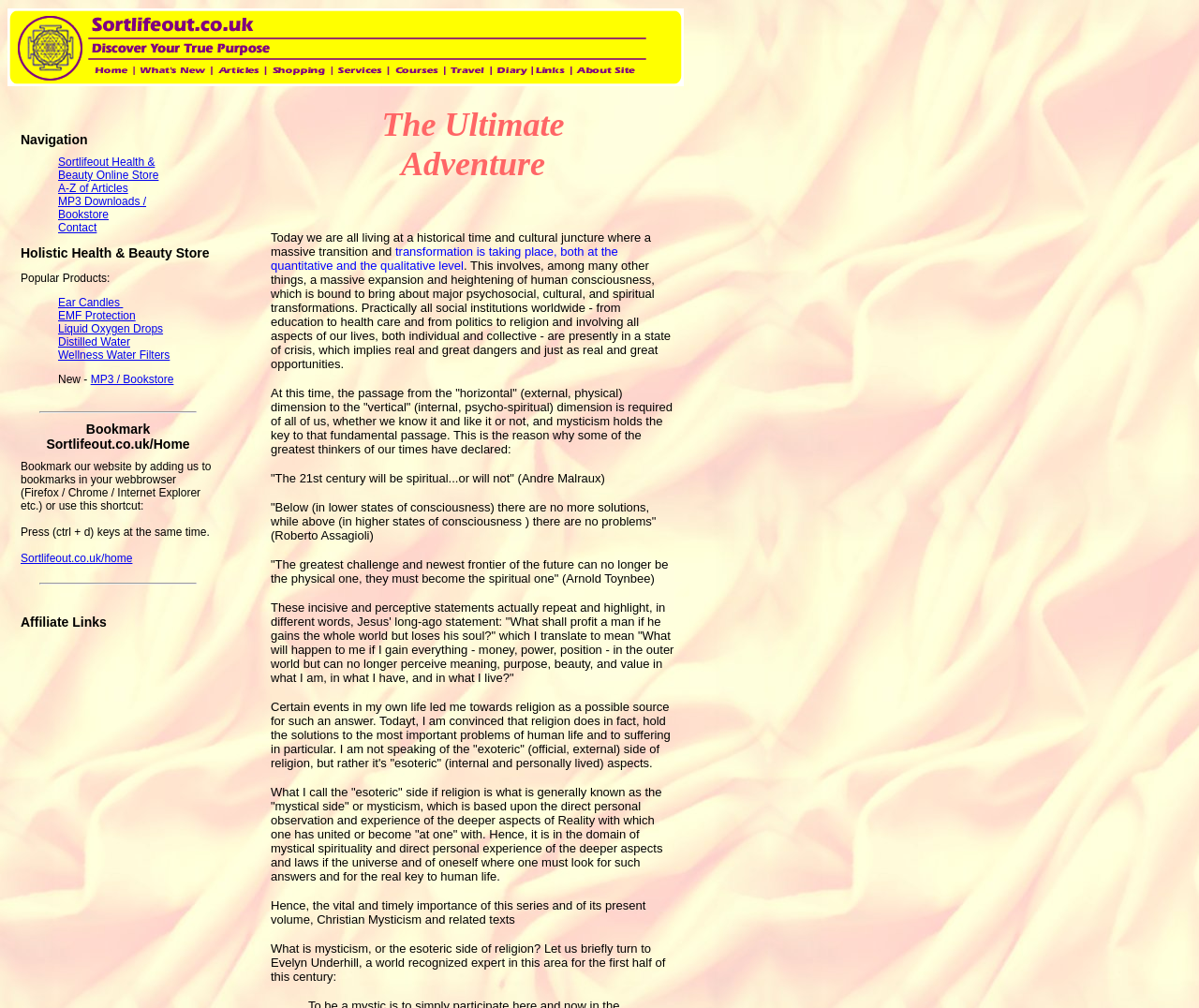Please respond to the question with a concise word or phrase:
What is the purpose of the 'Bookmark' section on the webpage?

To bookmark the website